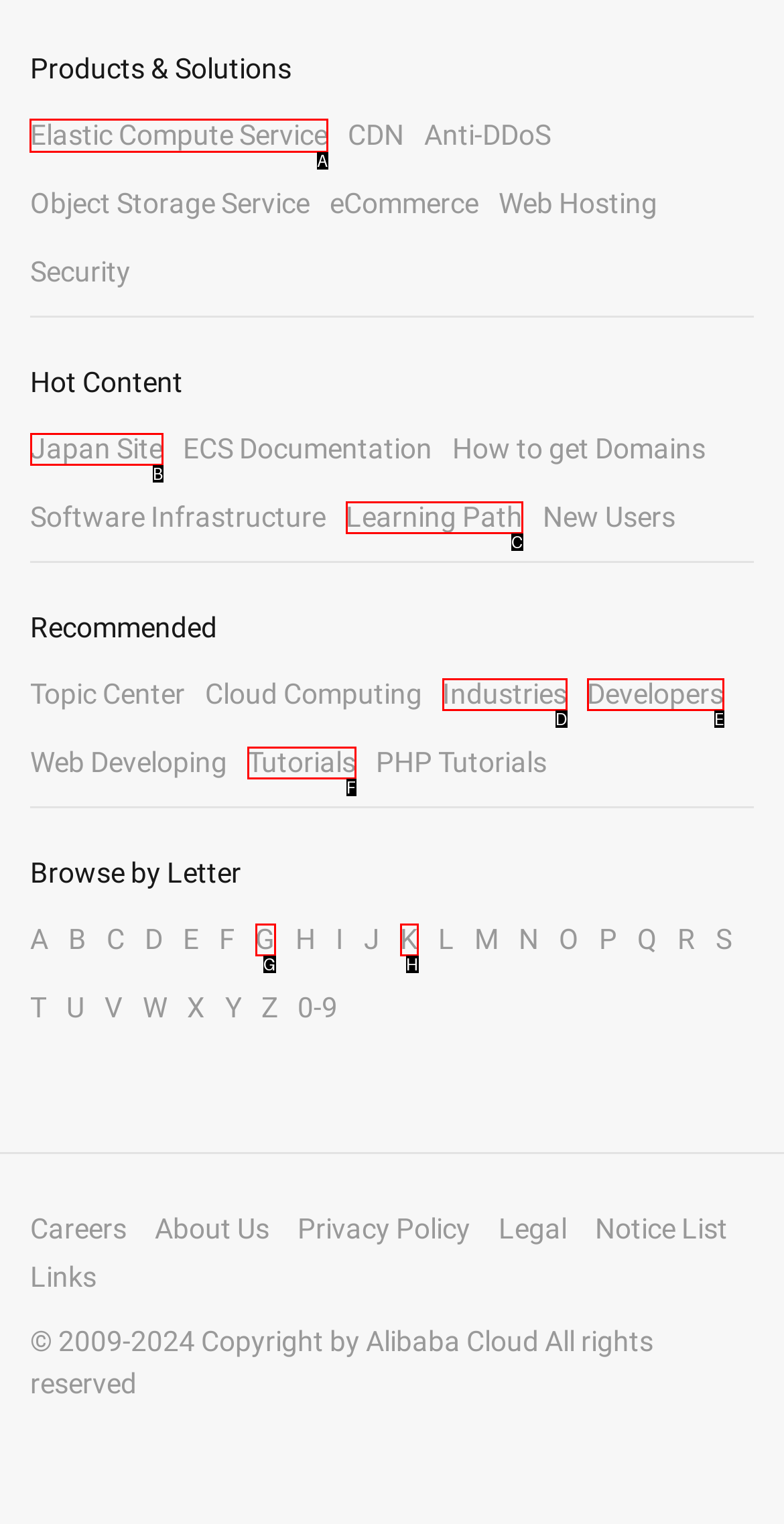Identify the correct option to click in order to complete this task: Click on Elastic Compute Service
Answer with the letter of the chosen option directly.

A